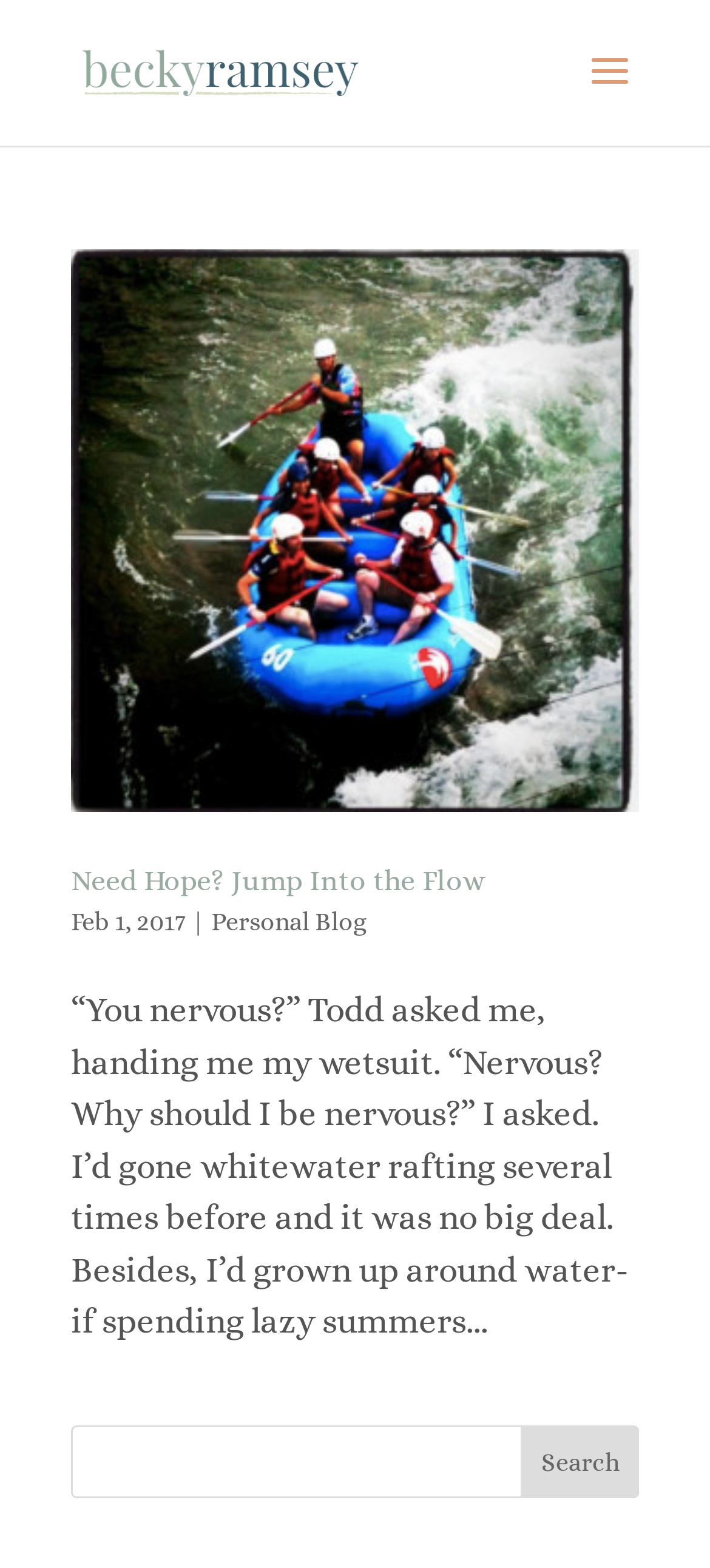What is the name of the website?
Please respond to the question with as much detail as possible.

The name of the website can be found at the top of the webpage, where it says 'Richard Rohr Archives - beckyramsey.info'. The link 'beckyramsey.info' is also present below it, which further confirms the name of the website.